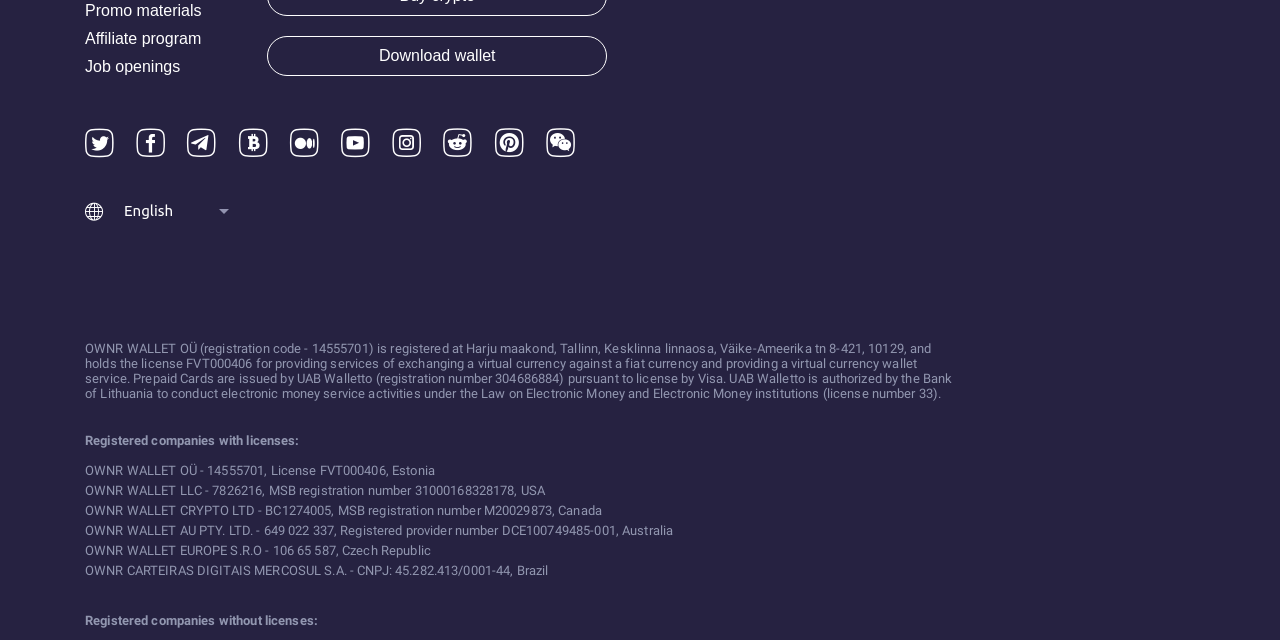Identify the bounding box for the described UI element: "Download wallet".

[0.209, 0.057, 0.474, 0.119]